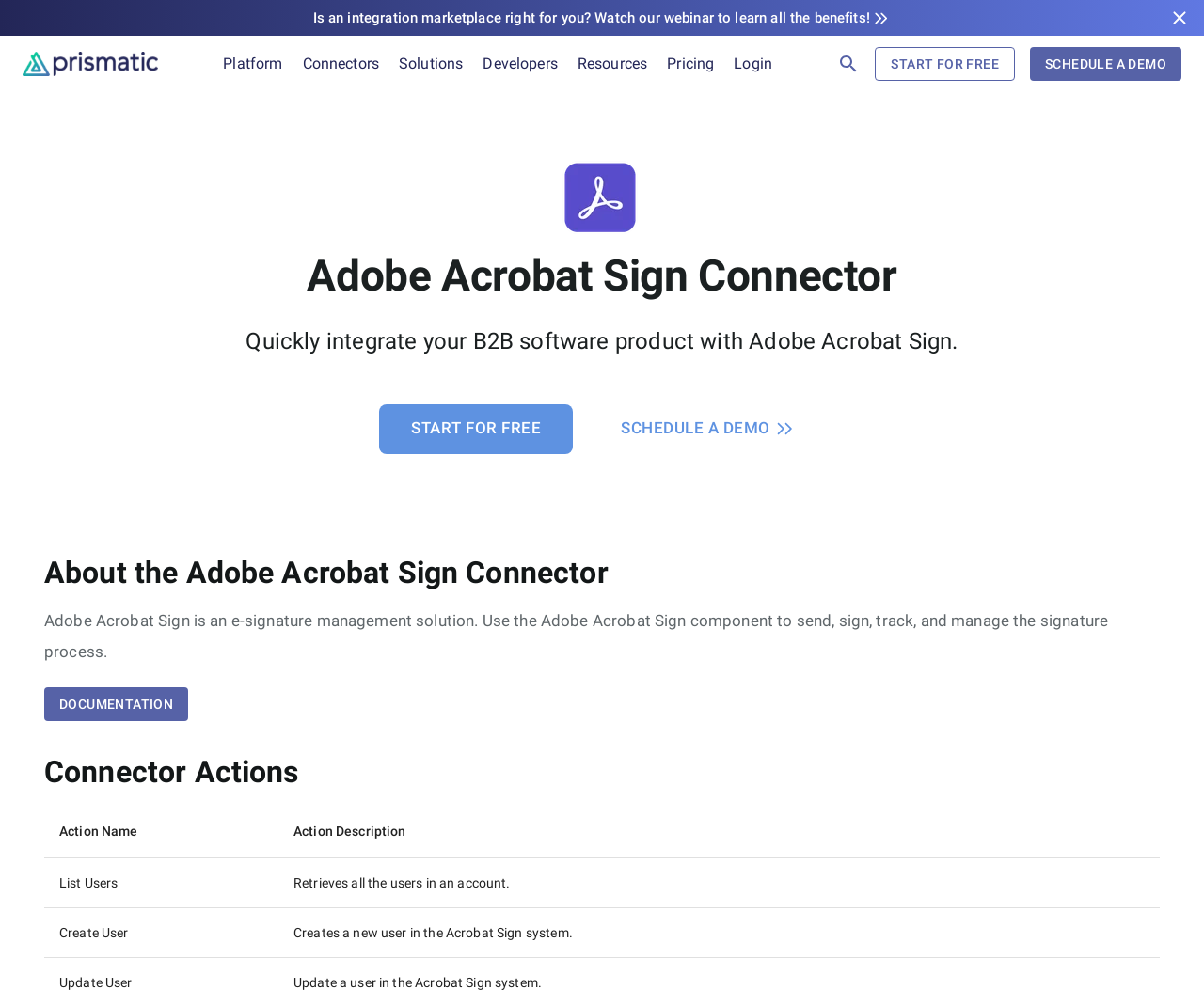Determine the bounding box coordinates of the target area to click to execute the following instruction: "View 'US Supreme Court Decisions'."

None